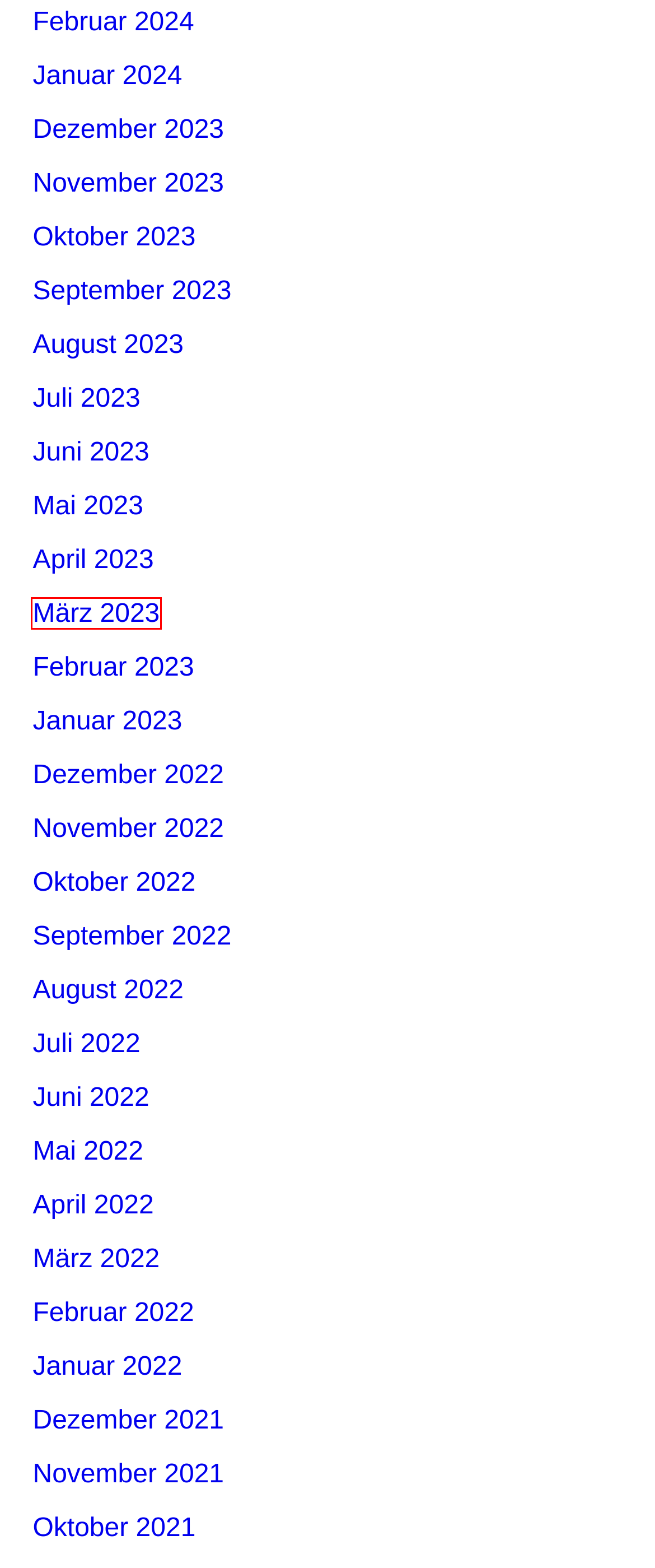Assess the screenshot of a webpage with a red bounding box and determine which webpage description most accurately matches the new page after clicking the element within the red box. Here are the options:
A. November 2021
B. März 2023
C. August 2022
D. Juli 2023
E. November 2023
F. Oktober 2021
G. Oktober 2022
H. Januar 2022

B